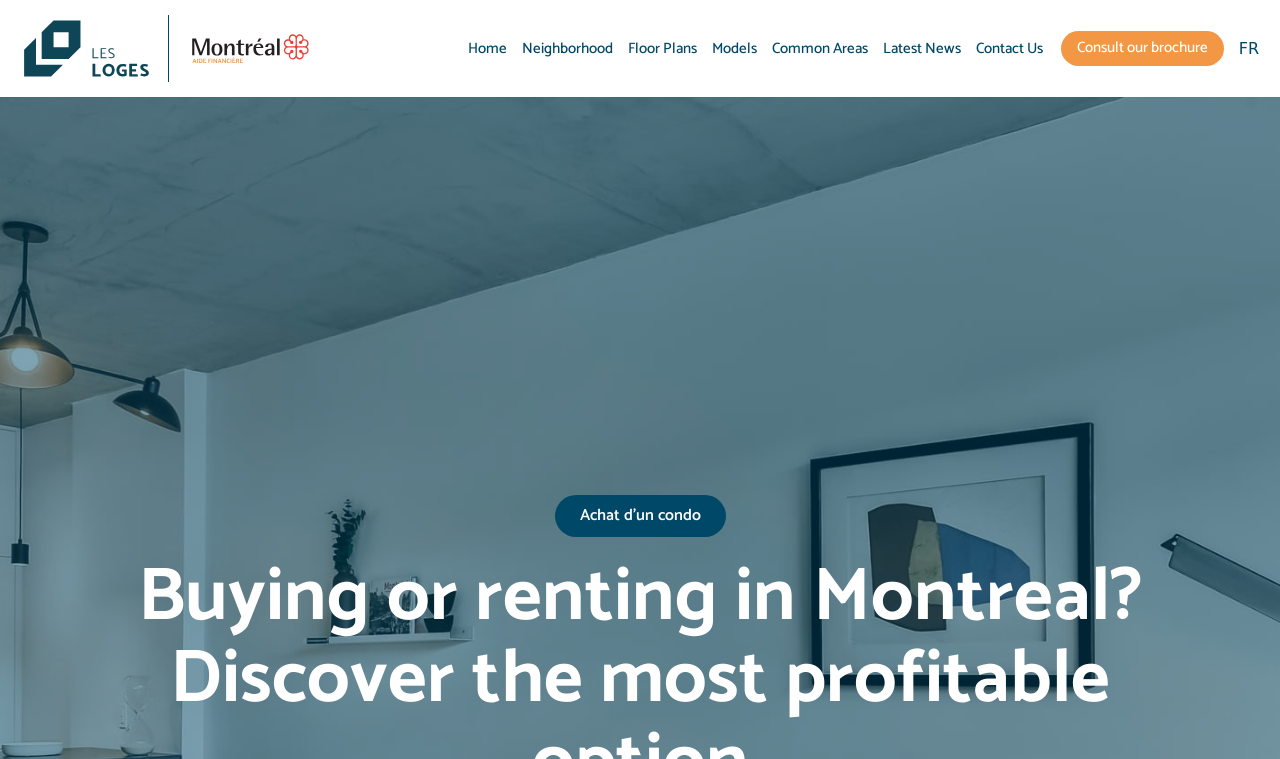Determine the bounding box coordinates for the area you should click to complete the following instruction: "Consult our brochure".

[0.829, 0.041, 0.956, 0.087]